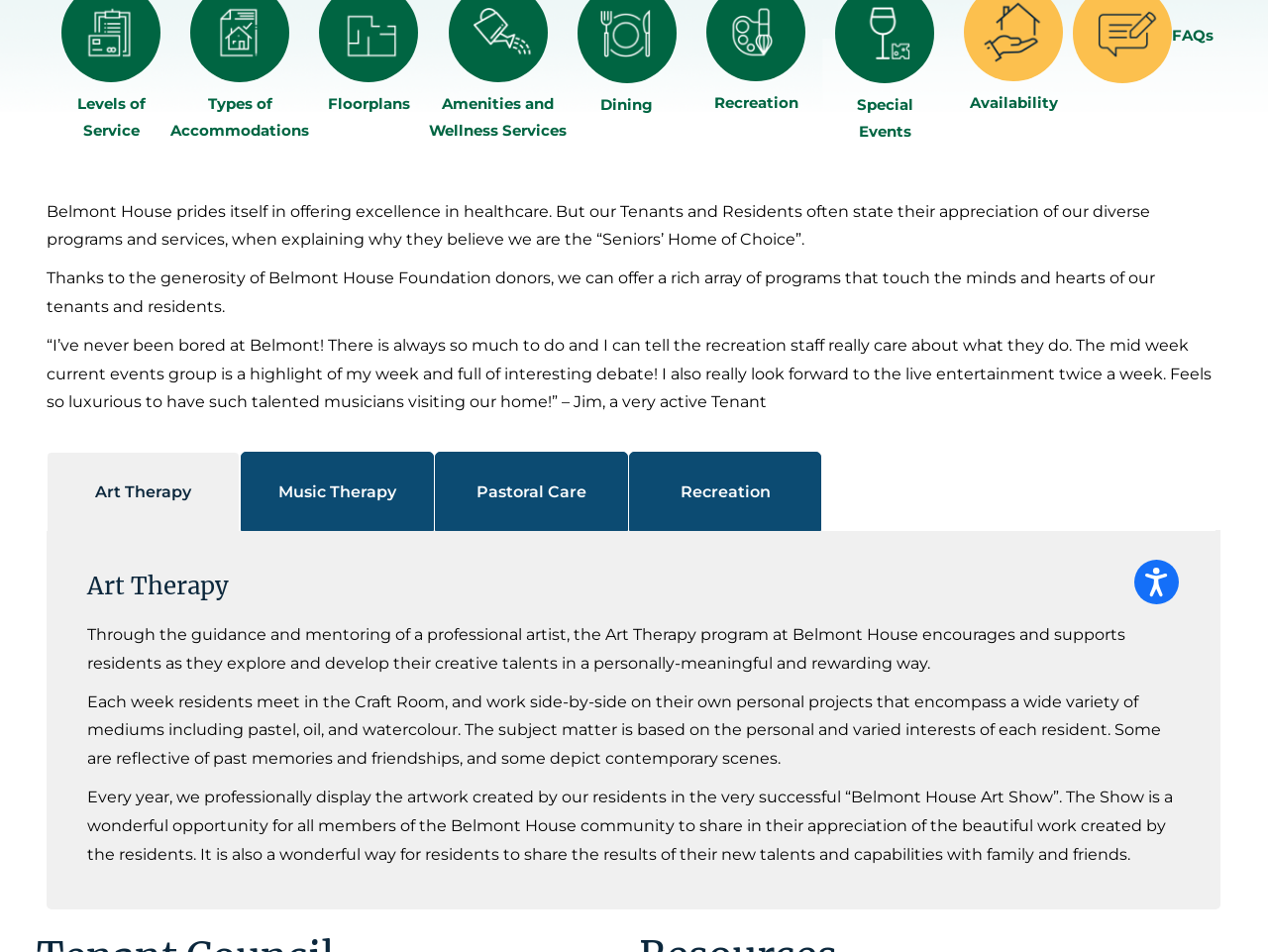Given the element description Amenities and Wellness Services, identify the bounding box coordinates for the UI element on the webpage screenshot. The format should be (top-left x, top-left y, bottom-right x, bottom-right y), with values between 0 and 1.

[0.338, 0.027, 0.447, 0.147]